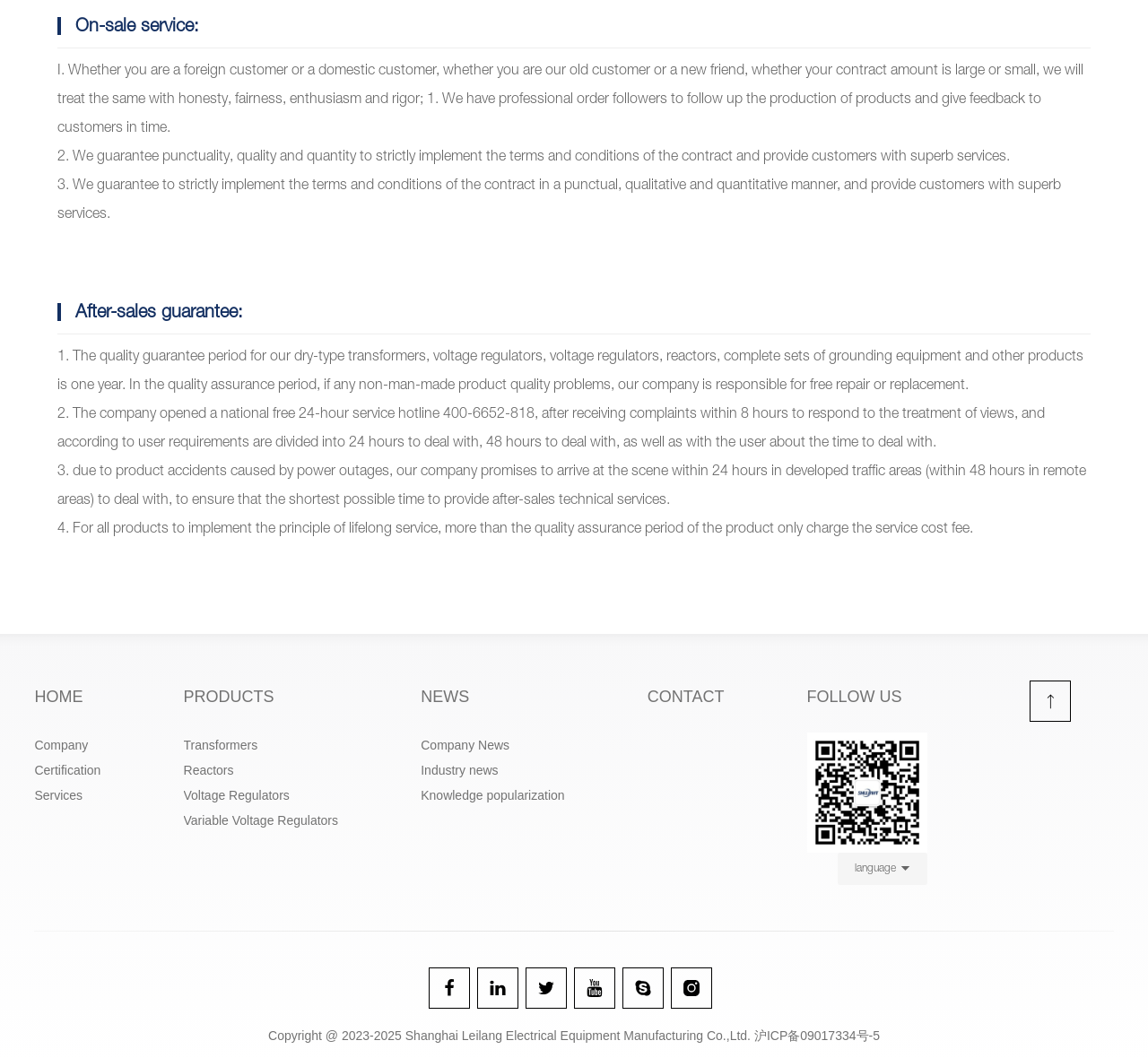Please locate the bounding box coordinates for the element that should be clicked to achieve the following instruction: "Click on the HOME link". Ensure the coordinates are given as four float numbers between 0 and 1, i.e., [left, top, right, bottom].

[0.03, 0.643, 0.16, 0.673]